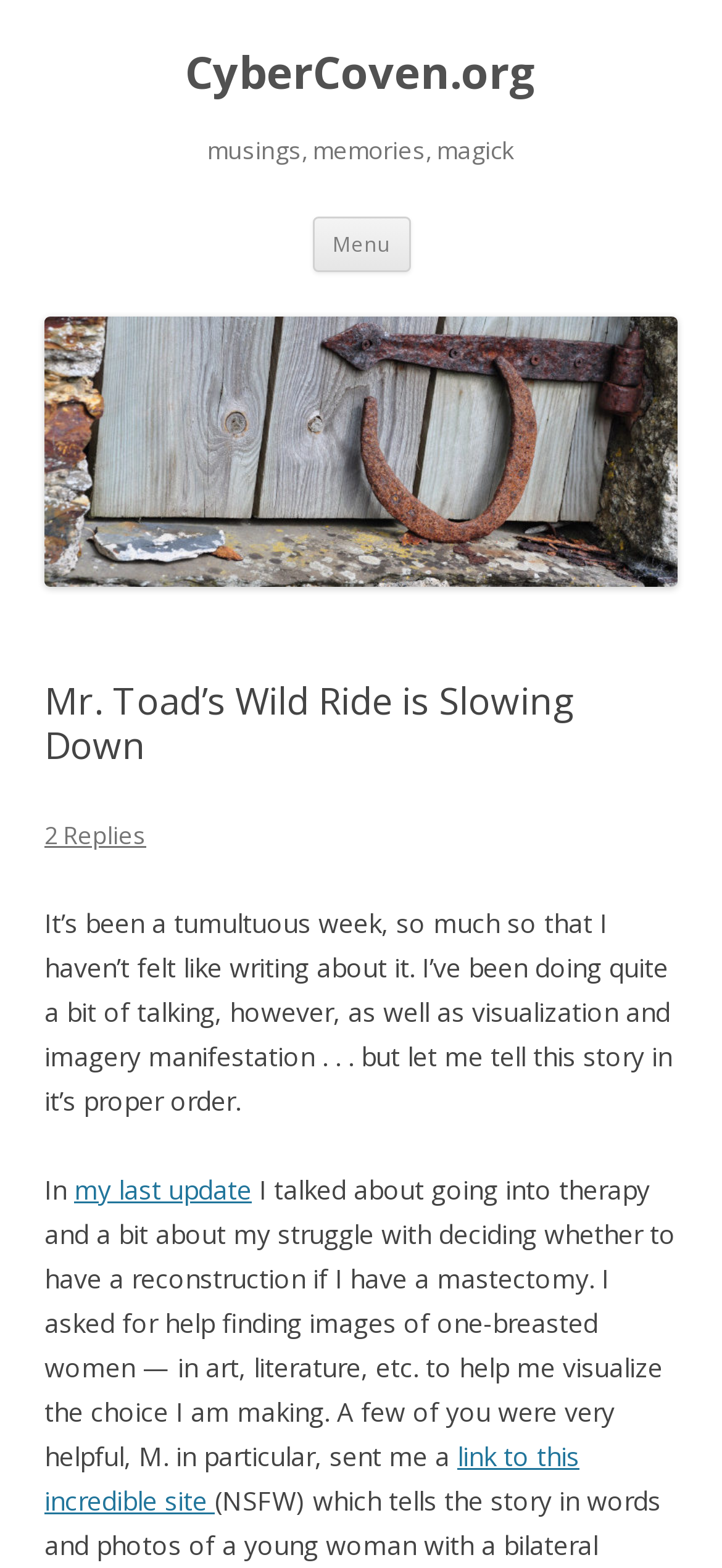What is the author of the article talking about?
By examining the image, provide a one-word or phrase answer.

Therapy and mastectomy